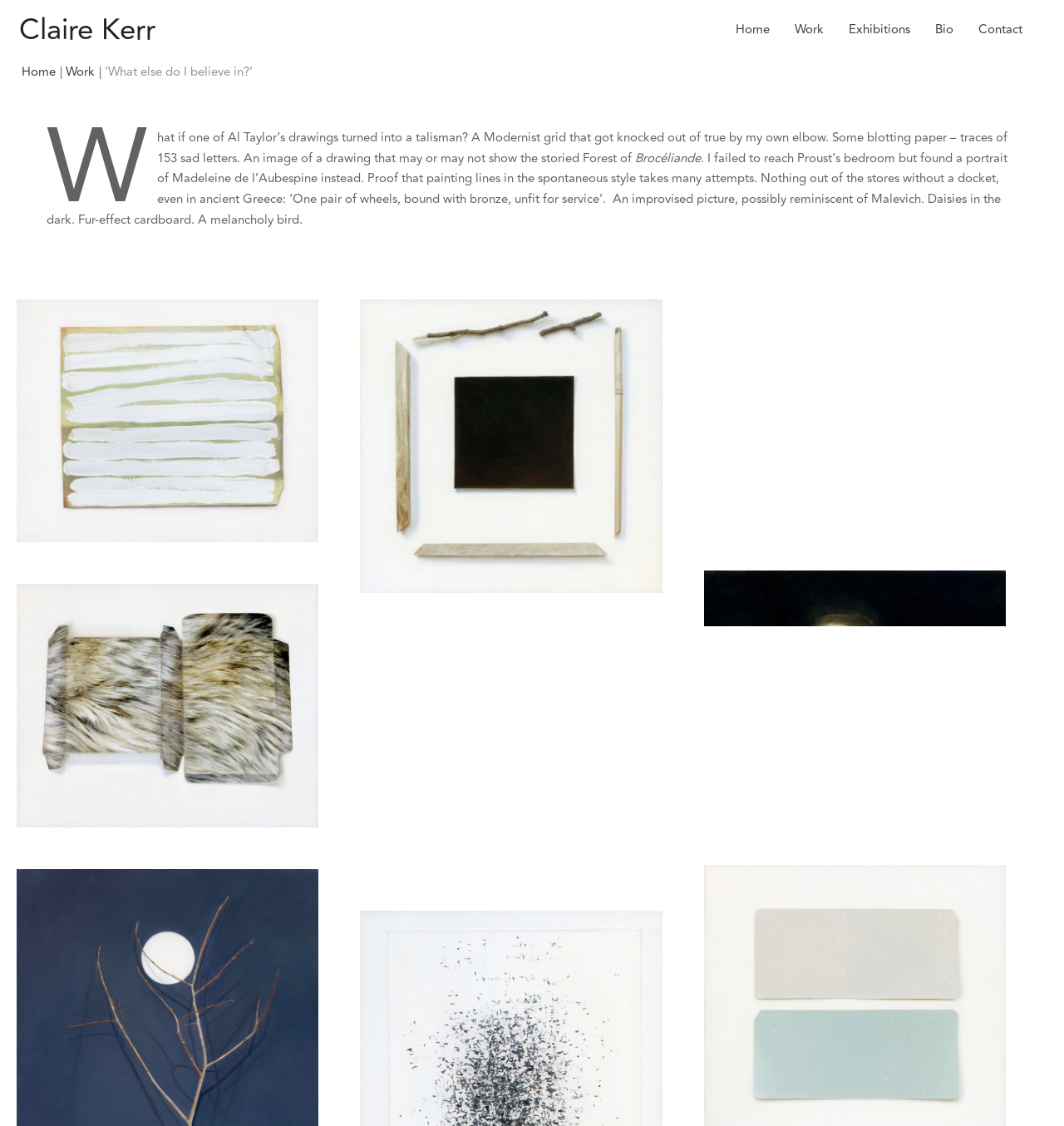Describe all the significant parts and information present on the webpage.

The webpage is about Claire Kerr, a contemporary artist, and her artwork. At the top left, there is a link to her name, "Claire Kerr". Below it, there is a navigation menu with links to "Home", "Work", "Exhibitions", "Bio", and "Contact", spanning across the top of the page. 

On the left side, there is another navigation menu, "Breadcrumbs", with links to "Home" and "Work". Next to it, there is a title "‘What else do I believe in?’" followed by a descriptive text that discusses the artist's inspiration and creative process. The text is divided into three paragraphs, with the first paragraph mentioning Al Taylor's drawings and Modernist grids. The second paragraph talks about the artist's failed attempt to reach Proust's bedroom and finding a portrait of Madeleine de l’Aubespine instead. The third paragraph describes the artist's improvisational style, referencing Malevich and mentioning daisies in the dark, fur-effect cardboard, and a melancholy bird.

Throughout the text, there are several images of the artist's work, including "White Lines", "Fur-Effect Box", "Improvised Picture", "Val sans retour", "Bird", and "Portrait". These images are scattered across the page, with some positioned above or below the text, while others are placed alongside the paragraphs. The images are not aligned in a grid, but rather seem to be arranged in a more organic and improvisational way, reflecting the artist's style.